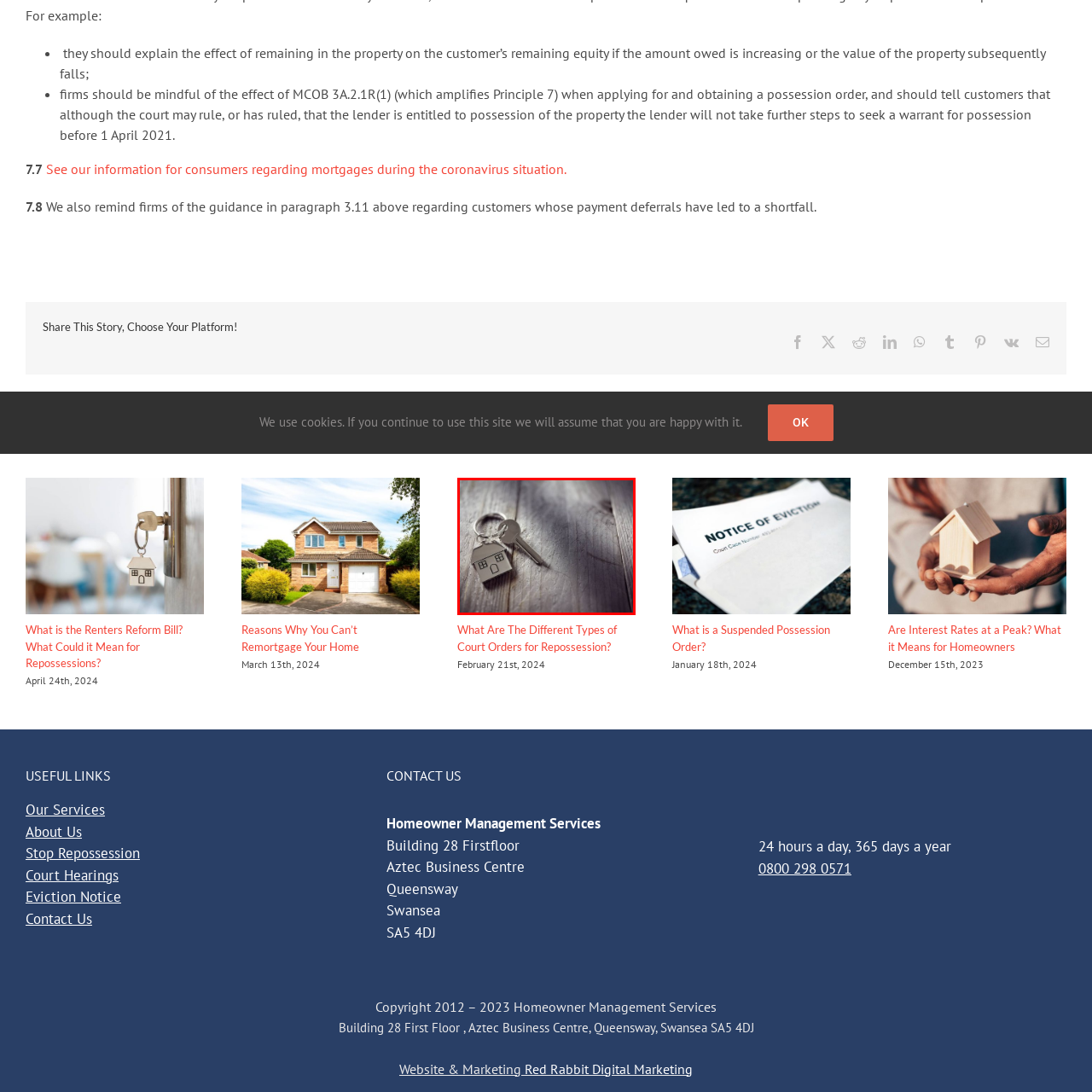Offer a detailed description of the content within the red-framed image.

The image features a close-up shot of a key and a keychain shaped like a house, resting on a rustic wooden surface. The keychain's design symbolizes homeownership, representing the security and personal space associated with having a home. The key lies next to the keychain, suggesting readiness for use—perhaps to enter a new or cherished property. The soft lighting enhances the texture of the wood and the metallic sheen of the key, creating a warm and inviting atmosphere that evokes feelings of comfort and stability associated with home life. This image could be related to topics such as mortgages, homeownership, or property rights.